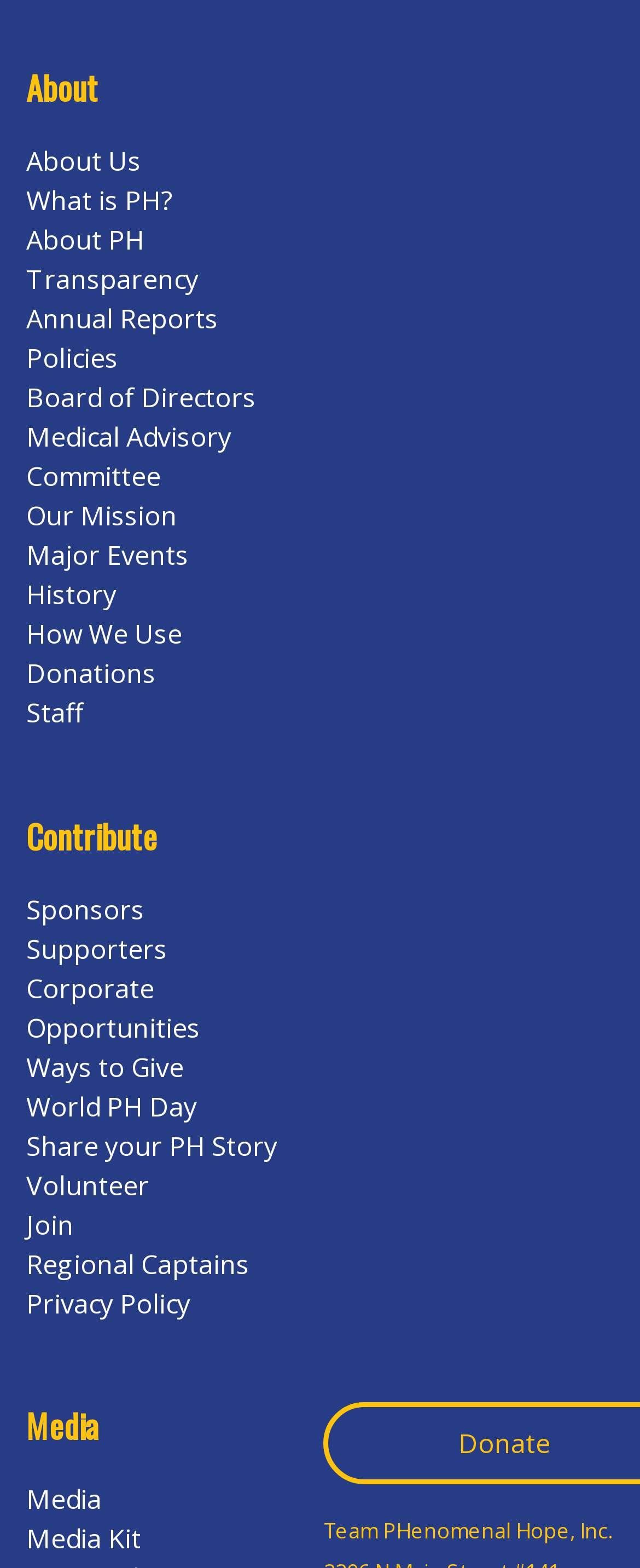Identify the bounding box of the UI element described as follows: "Ways to Give". Provide the coordinates as four float numbers in the range of 0 to 1 [left, top, right, bottom].

[0.041, 0.669, 0.287, 0.692]